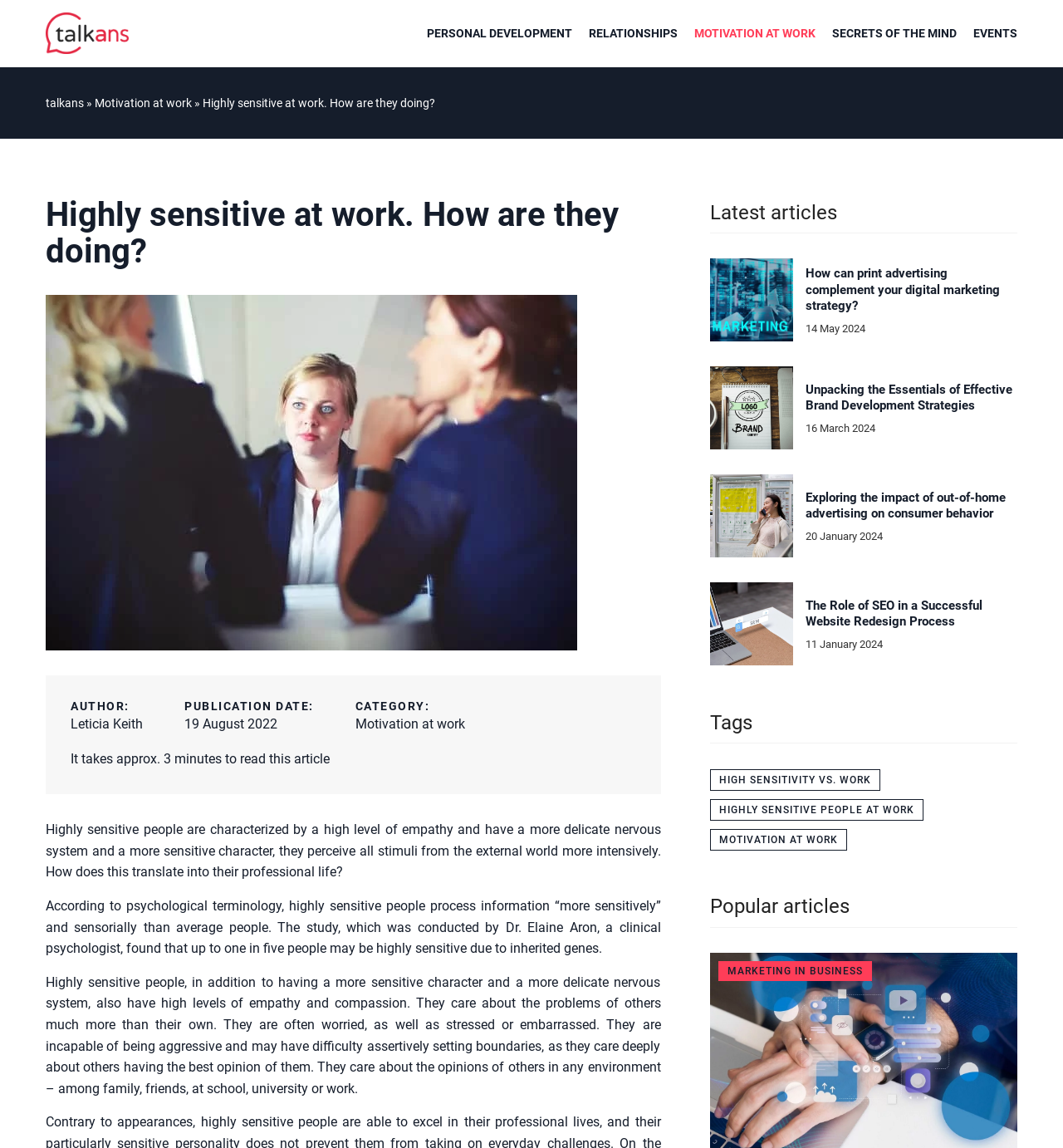Provide the bounding box coordinates of the area you need to click to execute the following instruction: "Check out the latest article How can print advertising complement your digital marketing strategy?".

[0.668, 0.225, 0.746, 0.297]